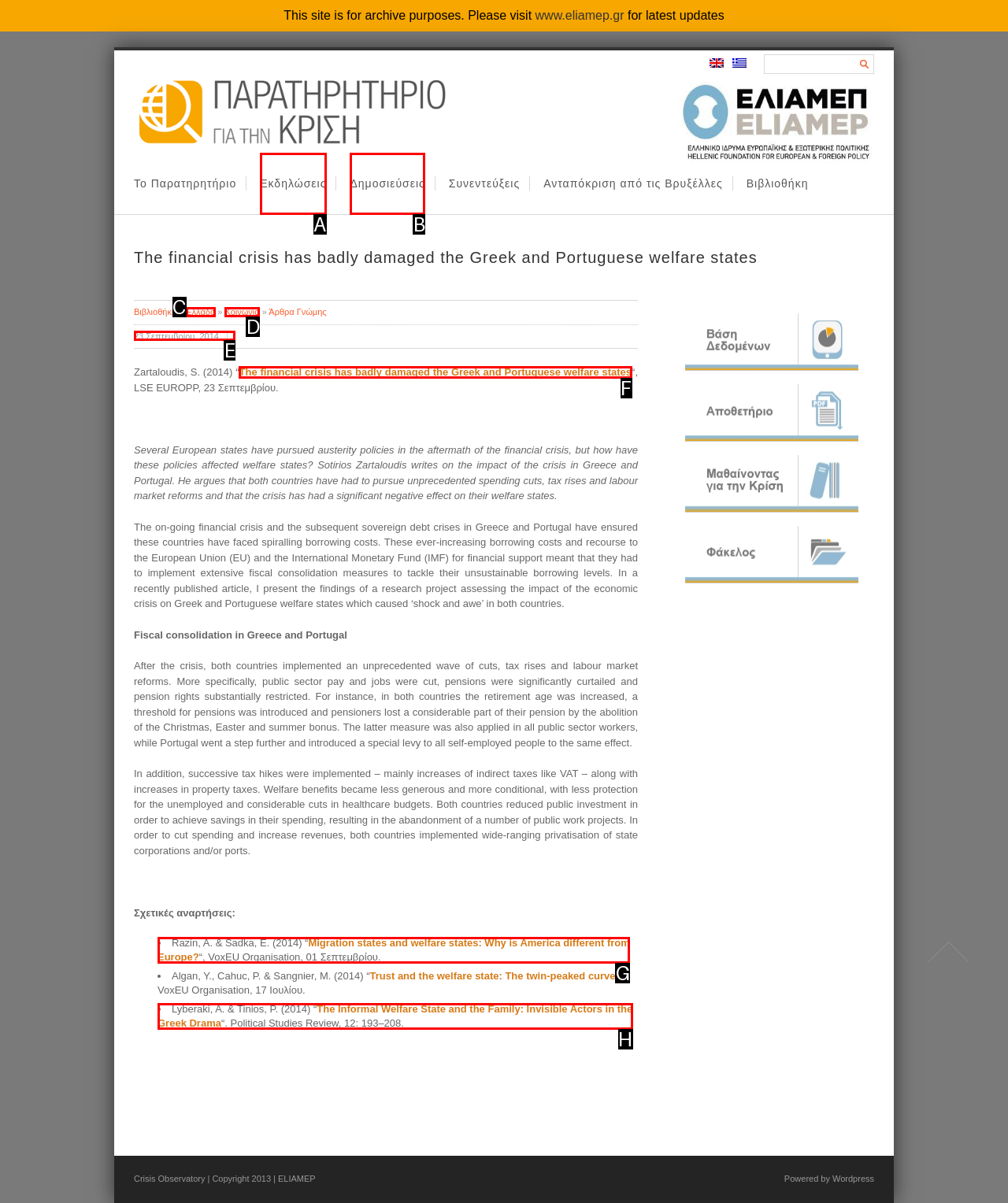Choose the letter of the UI element that aligns with the following description: 23 Σεπτεμβρίου, 2014
State your answer as the letter from the listed options.

E